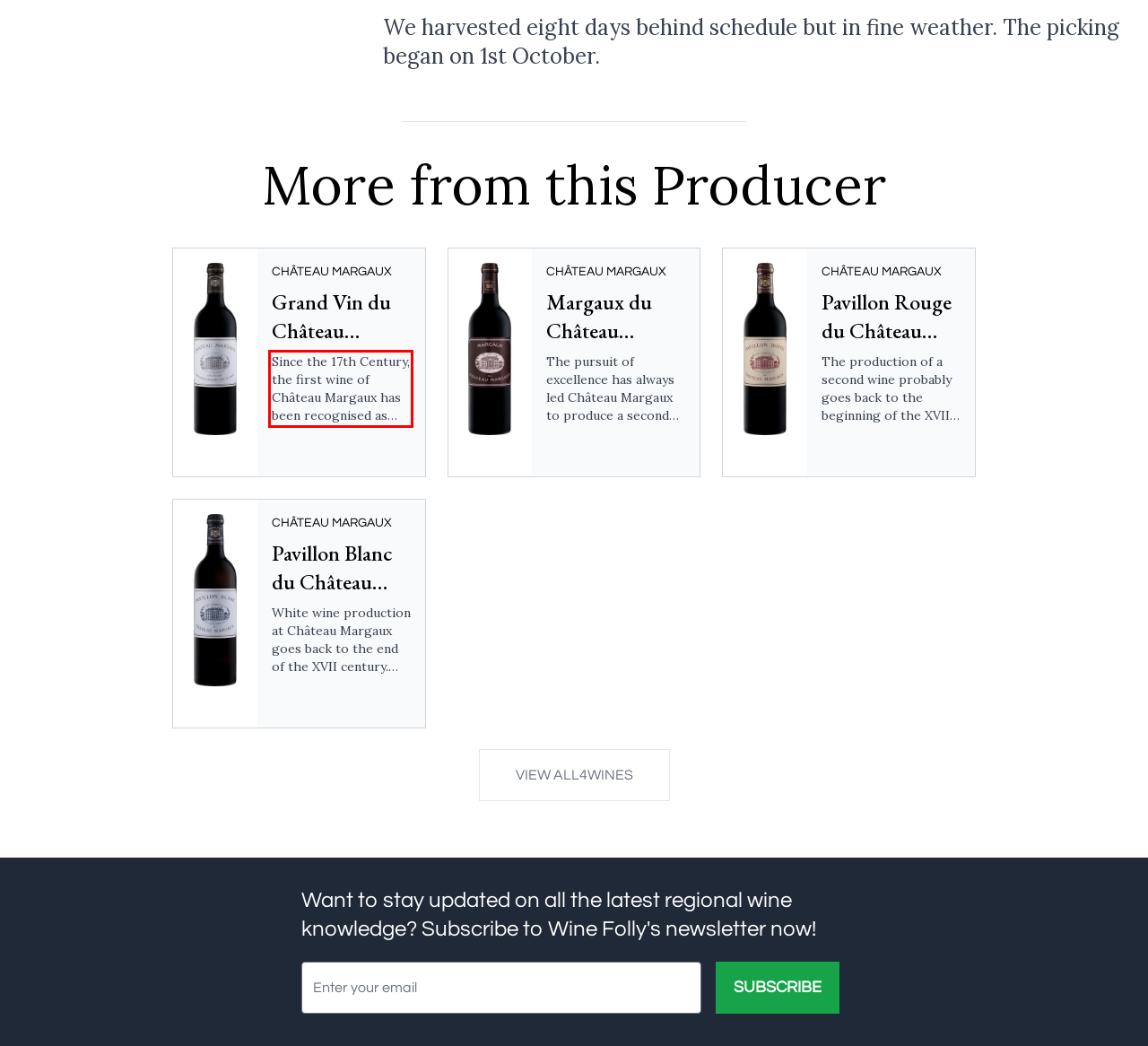You have a screenshot with a red rectangle around a UI element. Recognize and extract the text within this red bounding box using OCR.

Since the 17th Century, the first wine of Château Margaux has been recognised as being one of the greatest wines in the entire world.